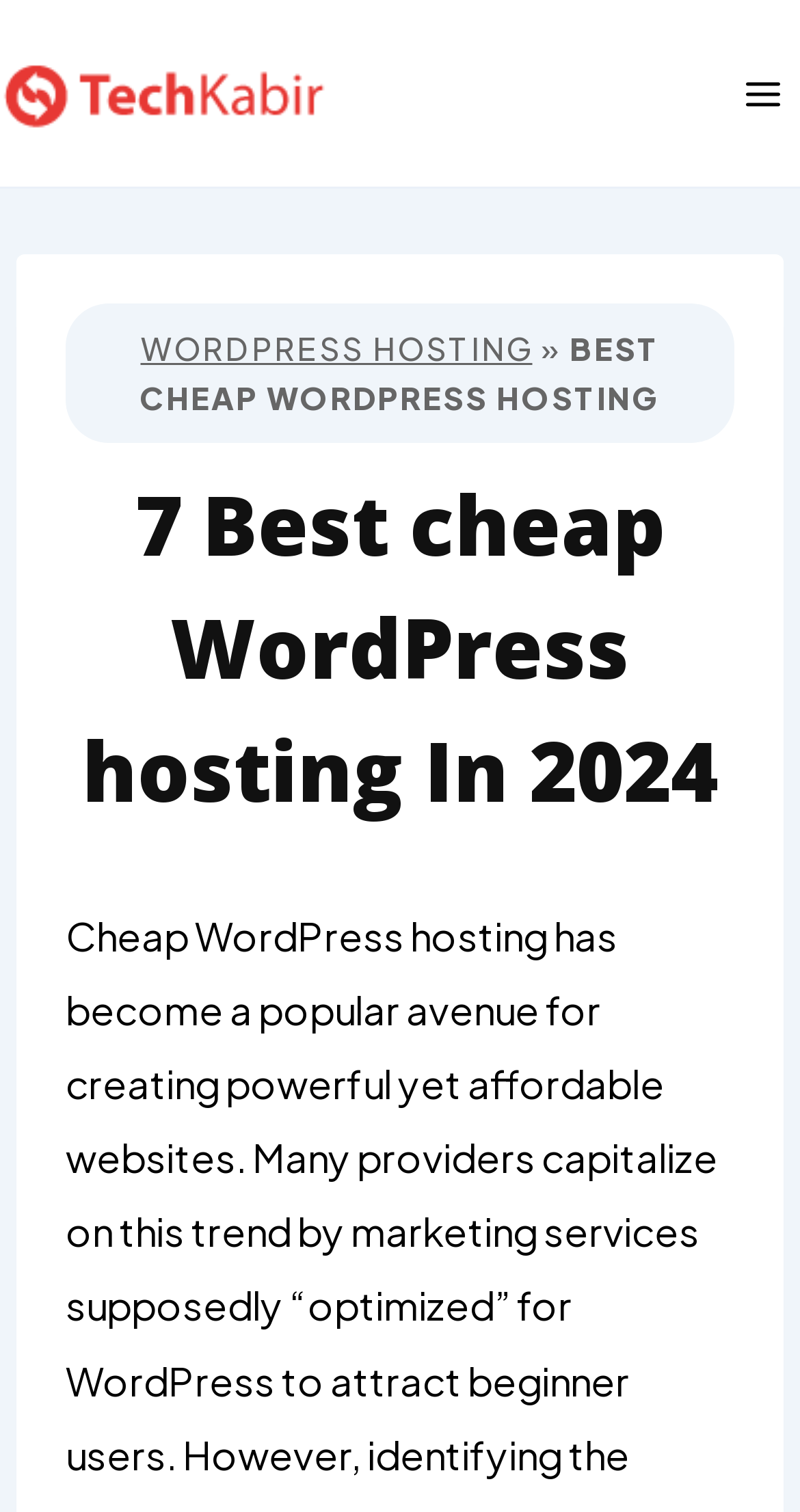Predict the bounding box of the UI element that fits this description: "alt="Techakabir"".

[0.0, 0.039, 0.41, 0.085]